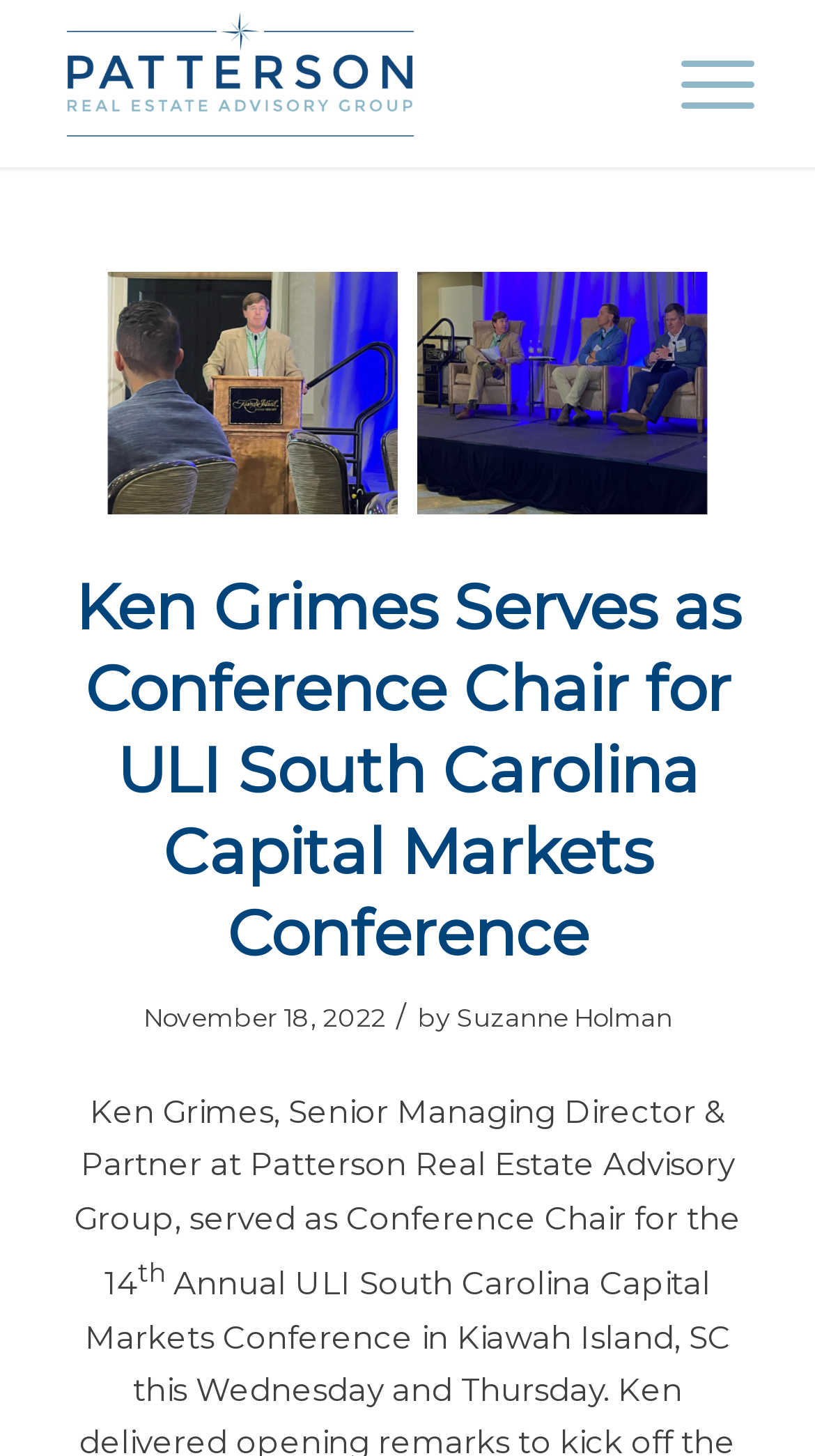Offer an extensive depiction of the webpage and its key elements.

The webpage is about Ken Grimes, a Senior Managing Director & Partner at Patterson Real Estate Advisory Group, who served as Conference Chair for the ULI South Carolina Capital Markets Conference. 

At the top left of the page, there is a logo of Patterson Real Estate Advisory Group, which is an image linked to the company's name. Next to the logo, there is a link to the menu. 

Below the logo and menu, there is a header section that spans the width of the page. The header contains the title "Ken Grimes Serves as Conference Chair for ULI South Carolina Capital Markets Conference" and a timestamp "November 18, 2022" on the left side, followed by a slash and the author's name "Suzanne Holman" on the right side. 

Under the header, there is a paragraph of text that describes Ken Grimes' role as Conference Chair, which takes up most of the page's content area.